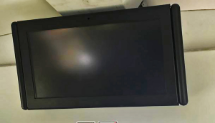Is the display suitable for outdoor use?
Provide a thorough and detailed answer to the question.

The caption states that the FED21 is designed to be sunlight-visible, ensuring clear visibility even in bright outdoor conditions, which implies that it is suitable for outdoor use.